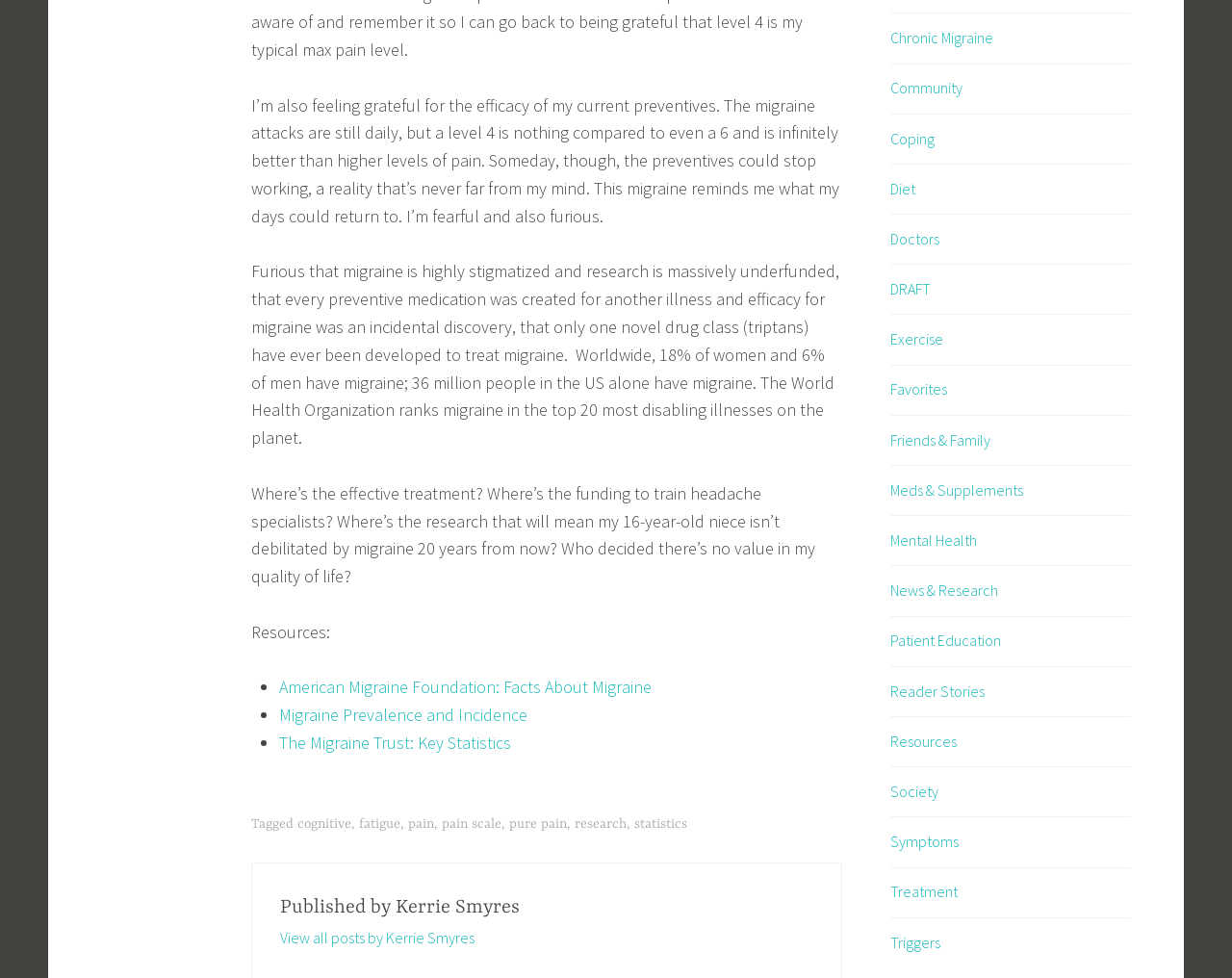Use the details in the image to answer the question thoroughly: 
What is the percentage of women who have migraine worldwide?

According to the text, 'Worldwide, 18% of women and 6% of men have migraine...' which indicates that 18% of women worldwide have migraine.